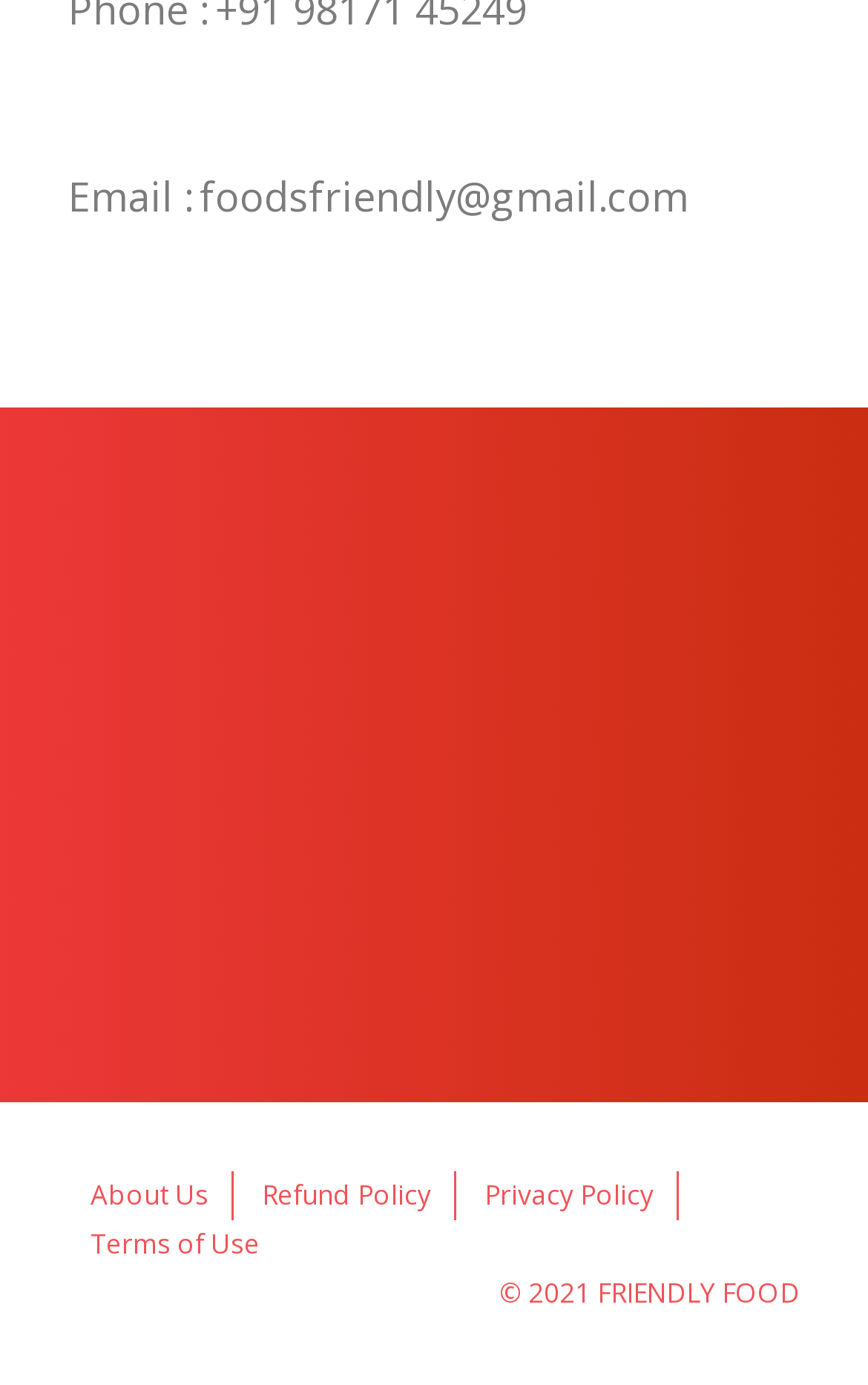Answer the question using only a single word or phrase: 
What is the email address provided?

foodsfriendly@gmail.com